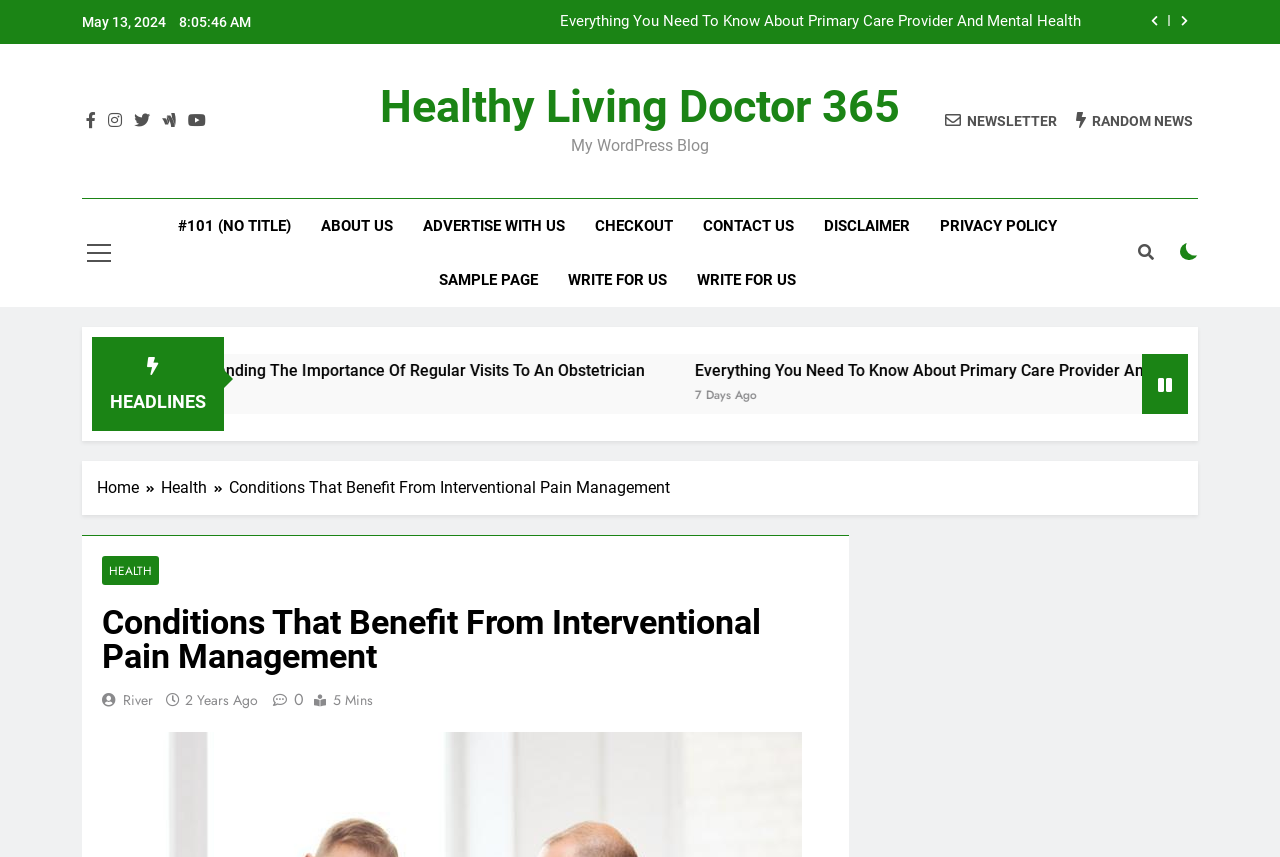What is the purpose of the checkbox at the bottom?
Answer the question with a single word or phrase derived from the image.

Unknown